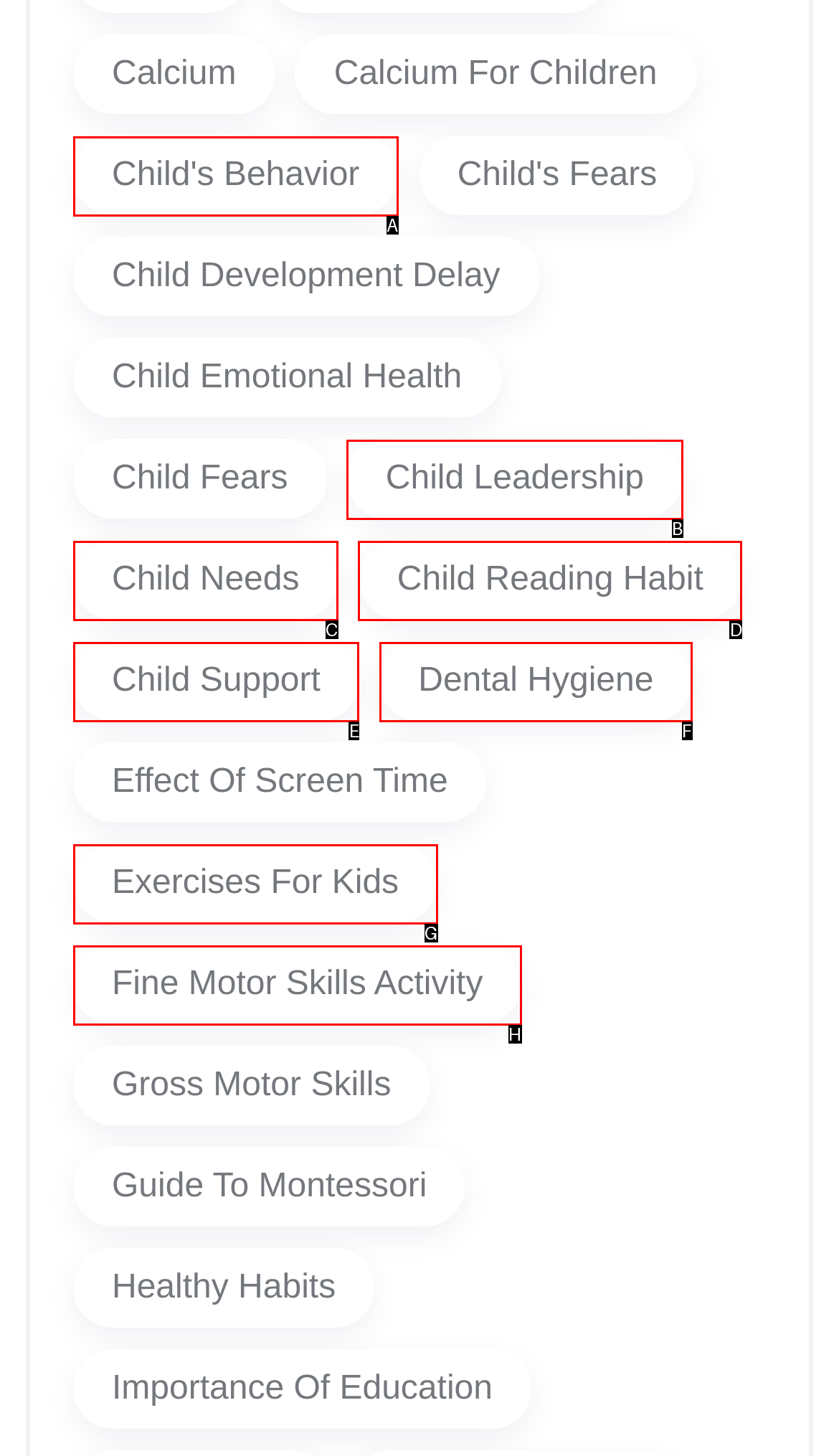Given the description: Child Needs
Identify the letter of the matching UI element from the options.

C